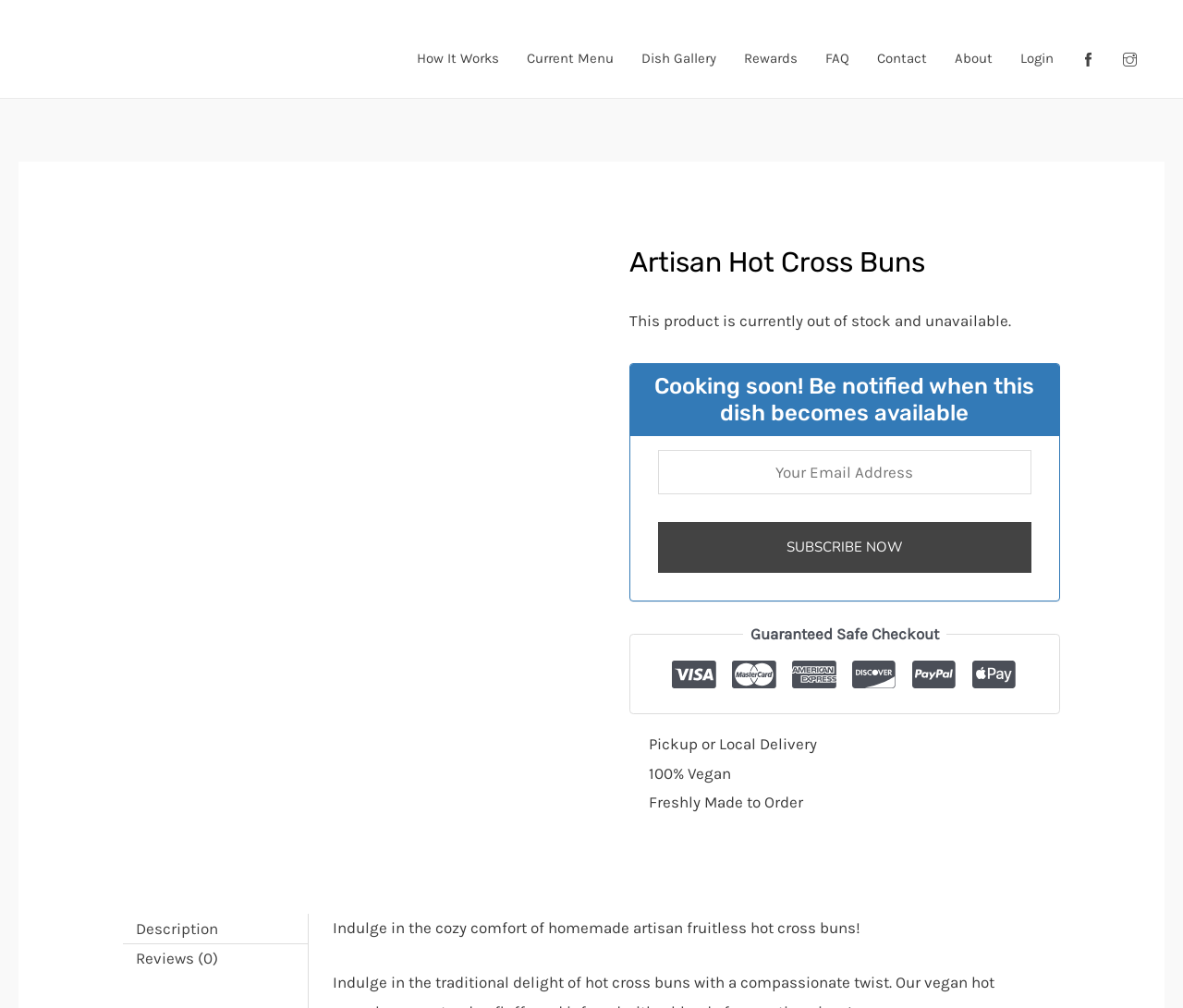Identify and generate the primary title of the webpage.

Artisan Hot Cross Buns